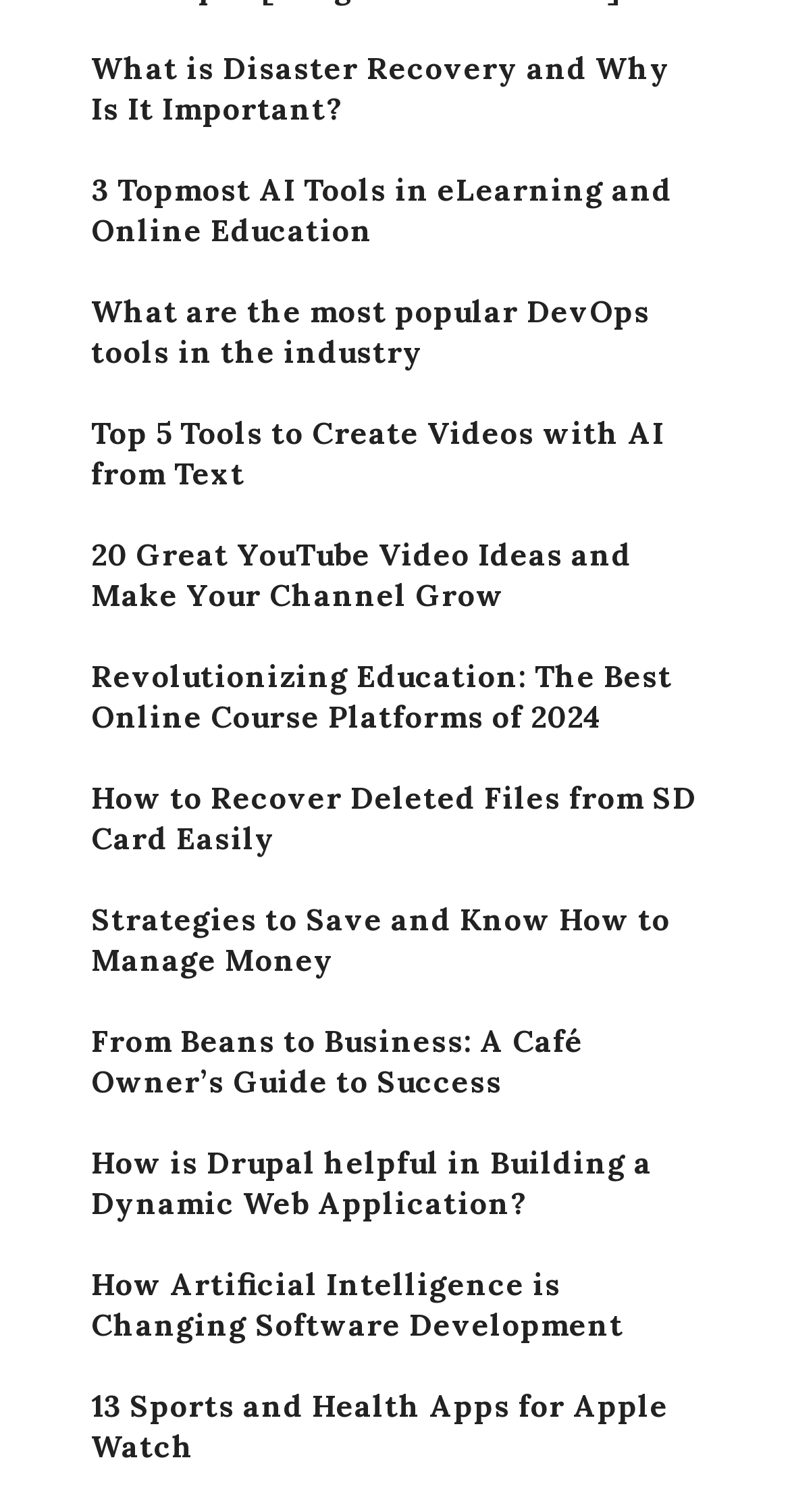What is the vertical order of the headings?
Using the visual information, reply with a single word or short phrase.

From top to bottom